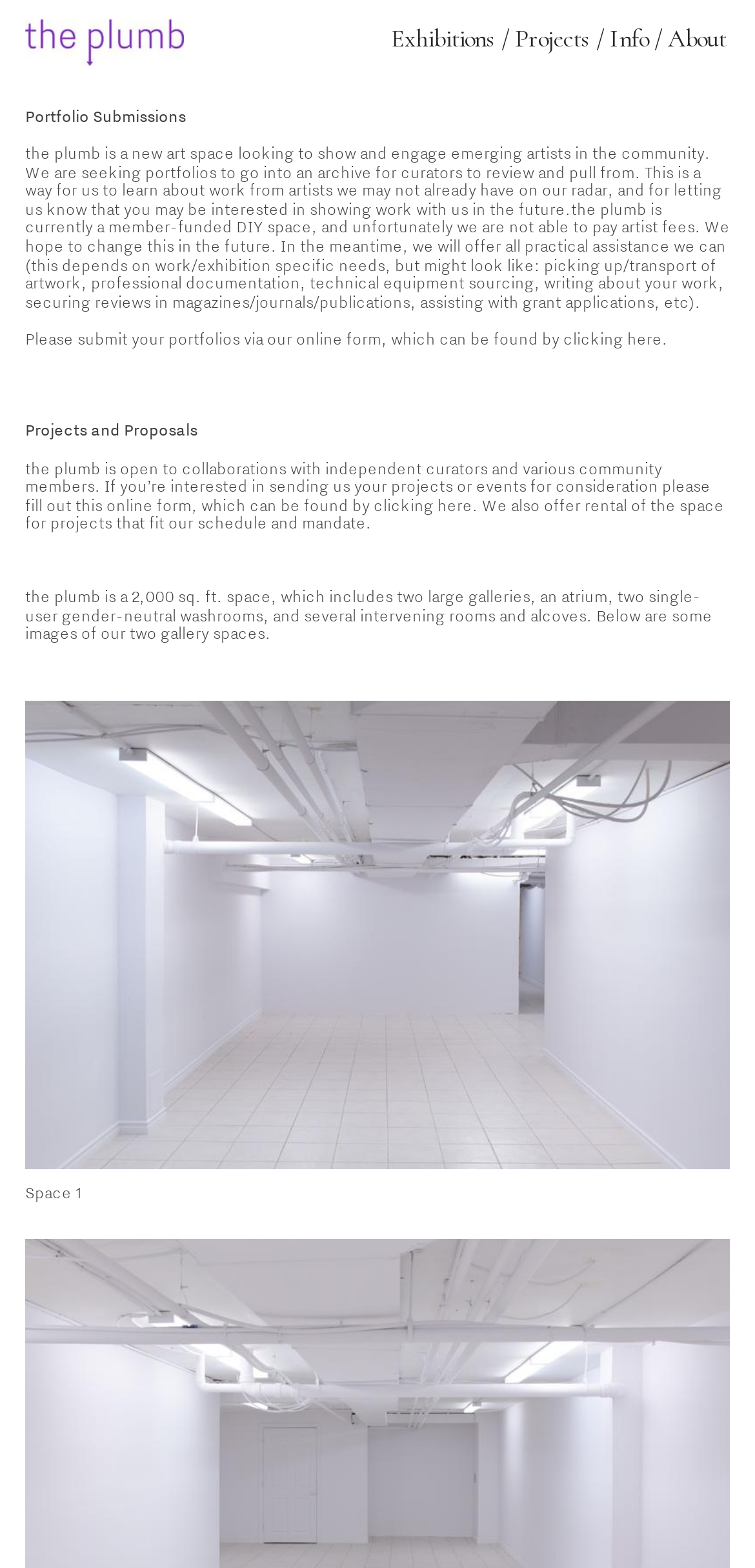Give a one-word or short phrase answer to this question: 
What is the size of the plumb's space?

2,000 sq. ft.